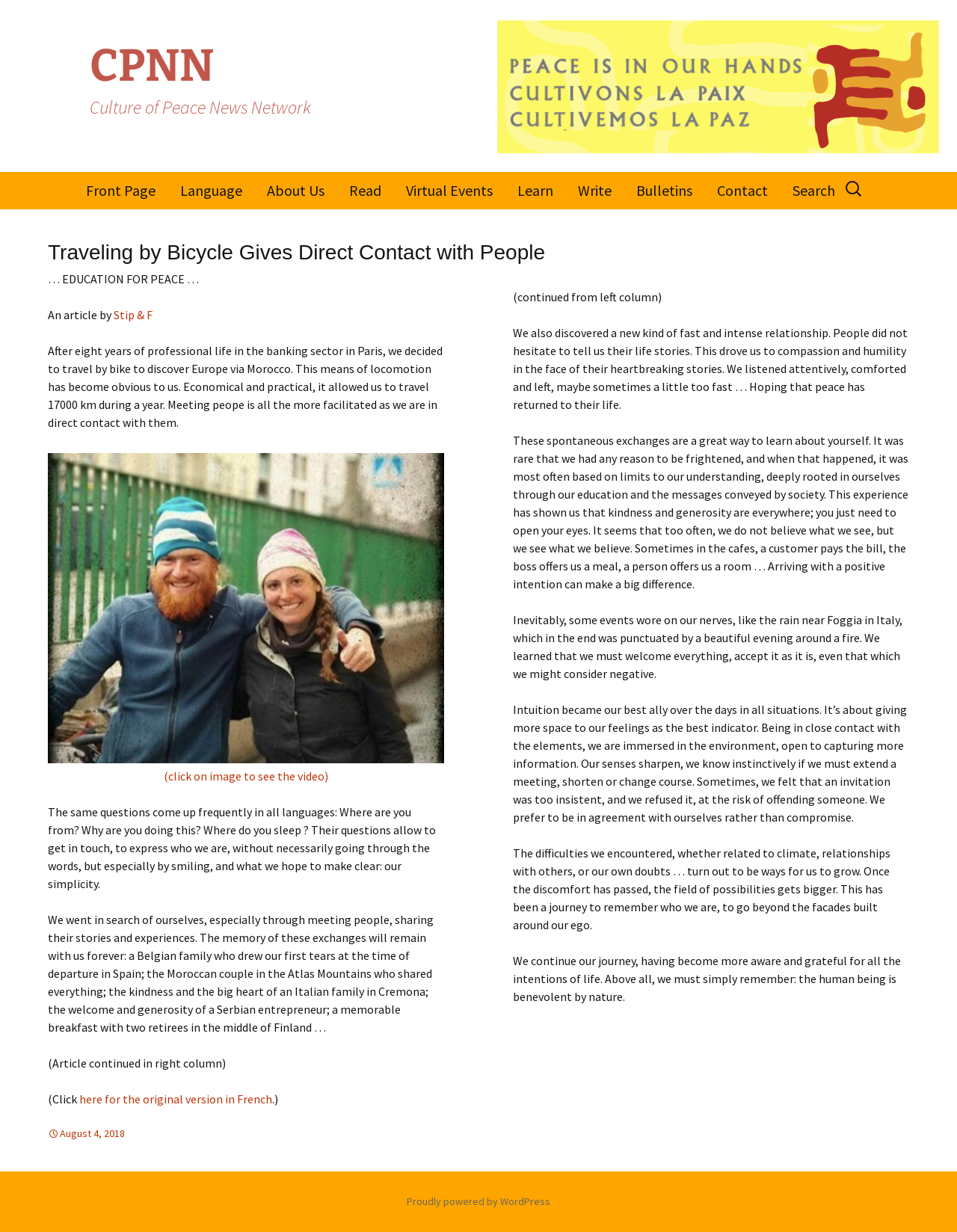Offer an extensive depiction of the webpage and its key elements.

The webpage is a news article from the Culture of Peace News Network (CPNN) titled "Traveling by Bicycle Gives Direct Contact with People". The article is written by Stip & F, who share their experience of traveling by bike across Europe and Morocco, meeting people and discovering the kindness and generosity of strangers.

At the top of the page, there is a navigation menu with links to various sections of the website, including "Front Page", "Language", "About Us", "Read", "Virtual Events", "Learn", "Write", "Bulletins", "Contact", and "Search". Below the navigation menu, there is a search bar where users can enter keywords to search for articles.

The main content of the article is divided into two columns. The left column contains the title of the article, followed by a brief introduction to the authors and their journey. The authors describe how they traveled 17,000 km by bike, meeting people and sharing their stories and experiences. They mention that they went in search of themselves, especially through meeting people and sharing their stories.

The right column continues the article, where the authors share more about their experiences, including the kindness and generosity of strangers they met, and how they learned to welcome everything, even negative events. They also mention how intuition became their best ally, guiding them in their decisions and interactions with others.

At the bottom of the page, there are links to related categories, including "Europe" and "TOLERANCE & SOLIDARITY", as well as a timestamp indicating when the article was published. There is also a footer section with a link to the website's content information and a message indicating that the website is powered by WordPress.